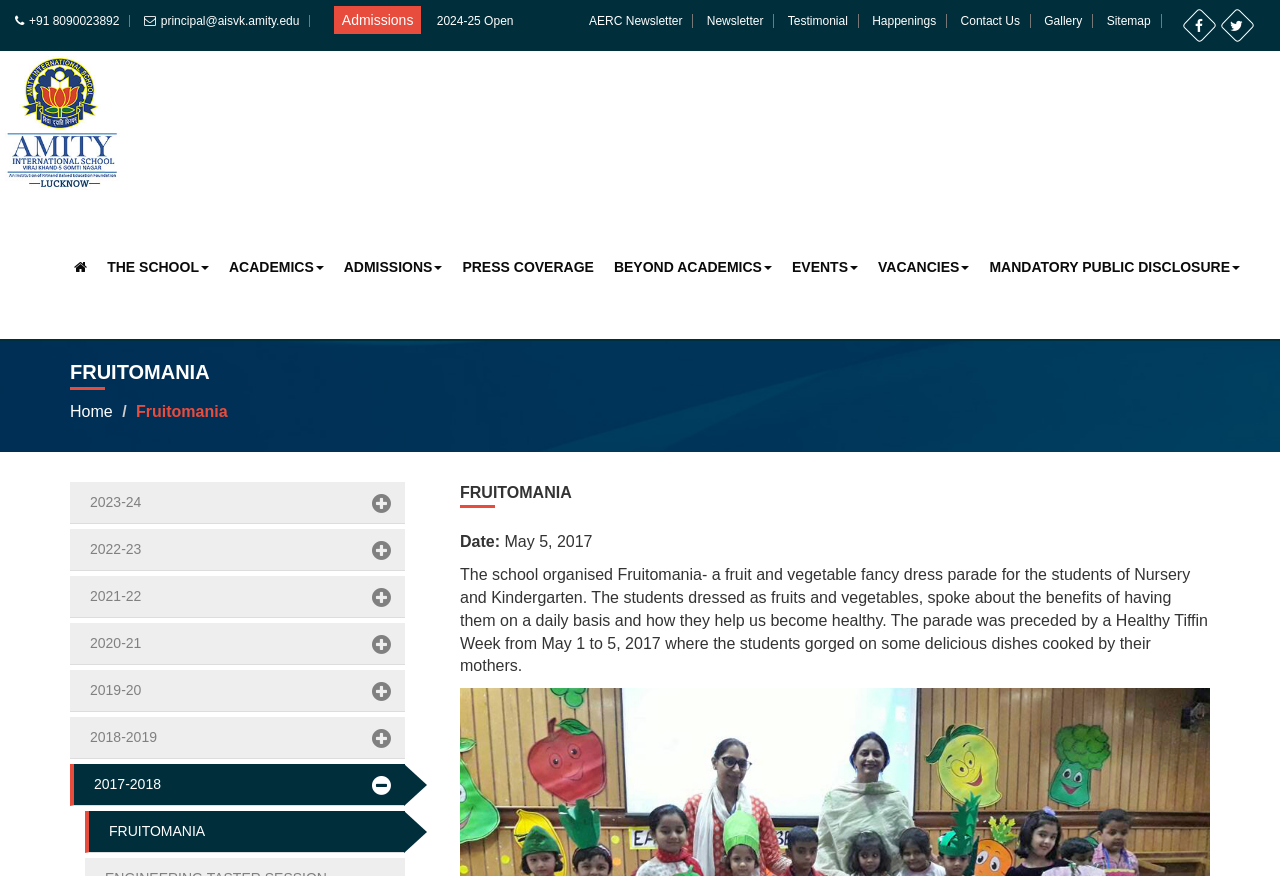What is the email address of the principal?
Kindly give a detailed and elaborate answer to the question.

The email address of the principal can be found at the top of the webpage, in the link element with the bounding box coordinates [0.126, 0.016, 0.234, 0.032].